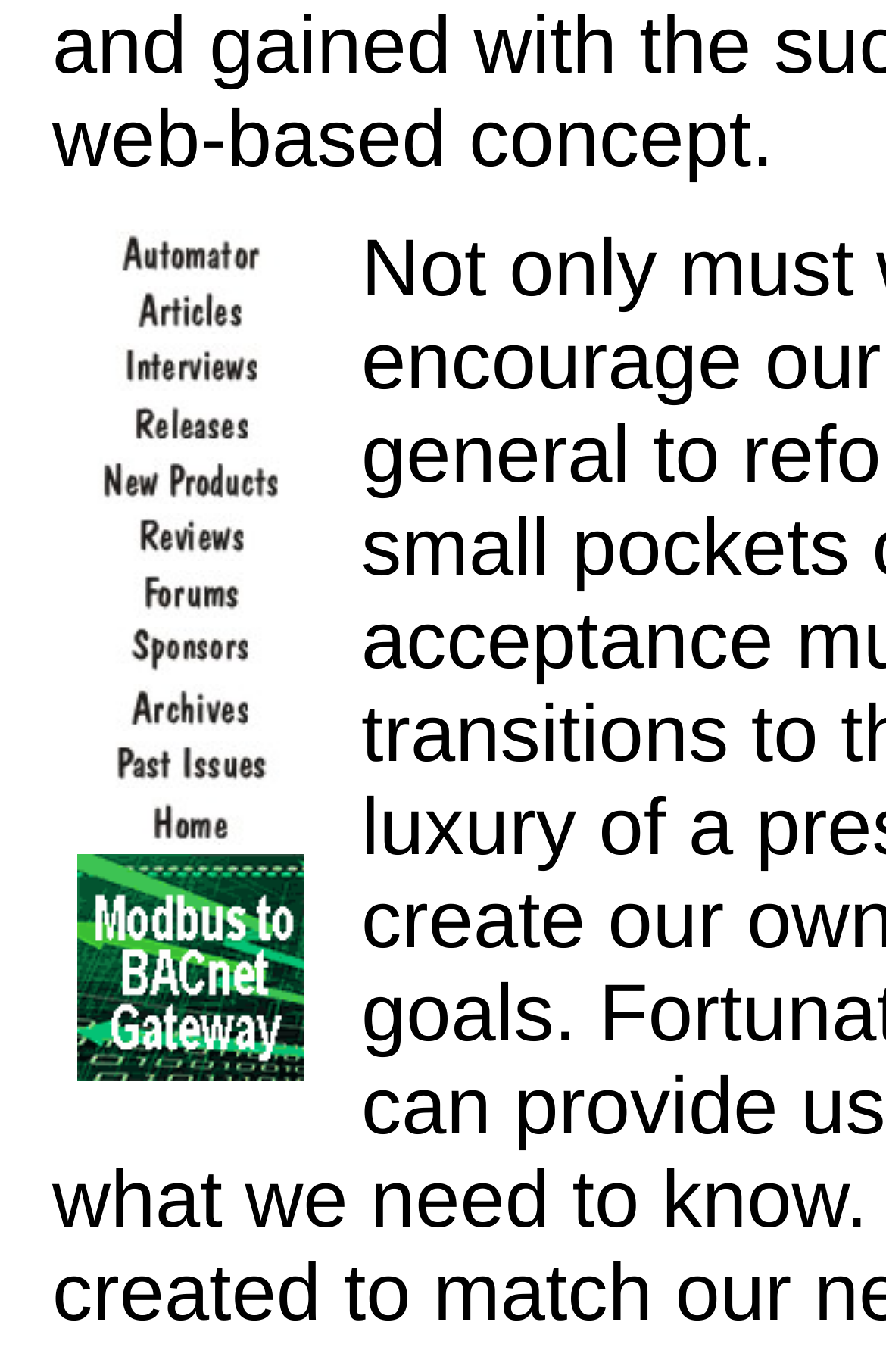Please identify the bounding box coordinates of the element's region that needs to be clicked to fulfill the following instruction: "View Articles". The bounding box coordinates should consist of four float numbers between 0 and 1, i.e., [left, top, right, bottom].

[0.028, 0.222, 0.4, 0.25]